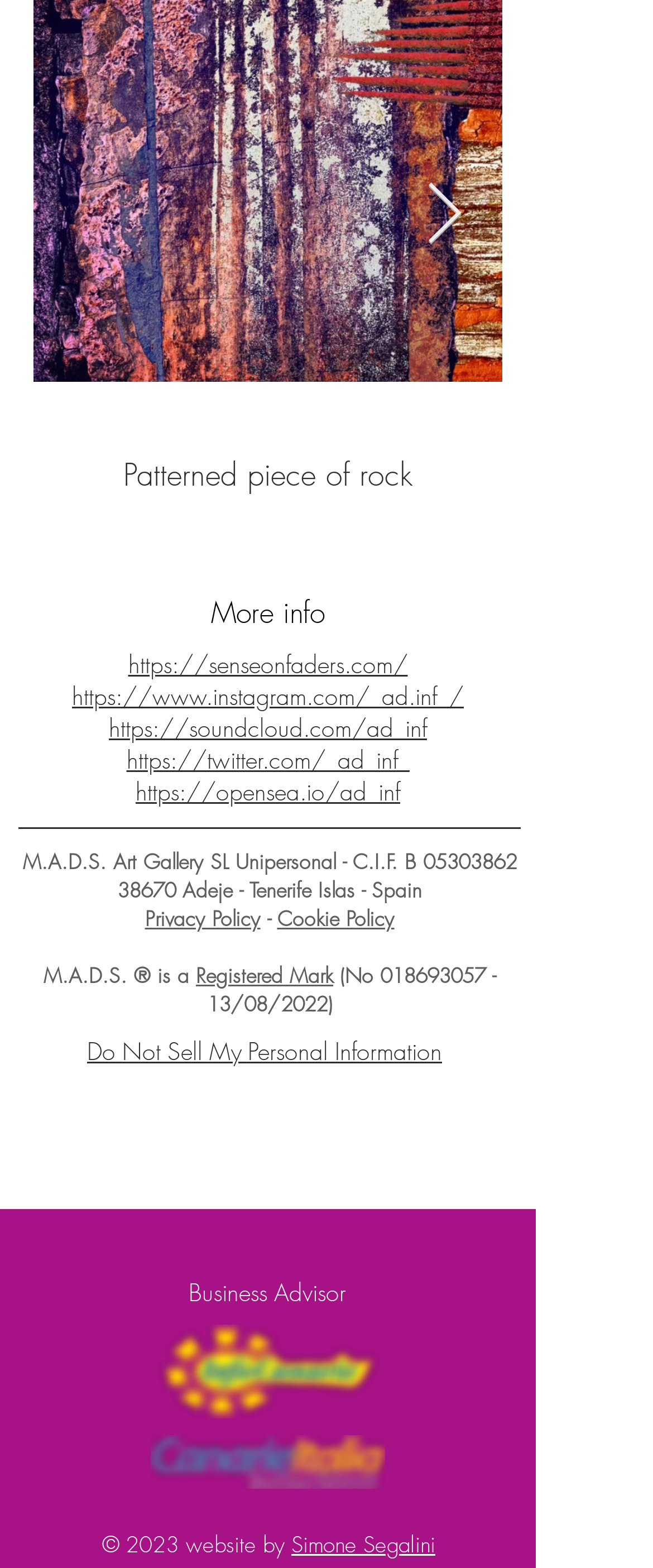Please specify the bounding box coordinates of the element that should be clicked to execute the given instruction: 'Visit UC Davis website'. Ensure the coordinates are four float numbers between 0 and 1, expressed as [left, top, right, bottom].

None